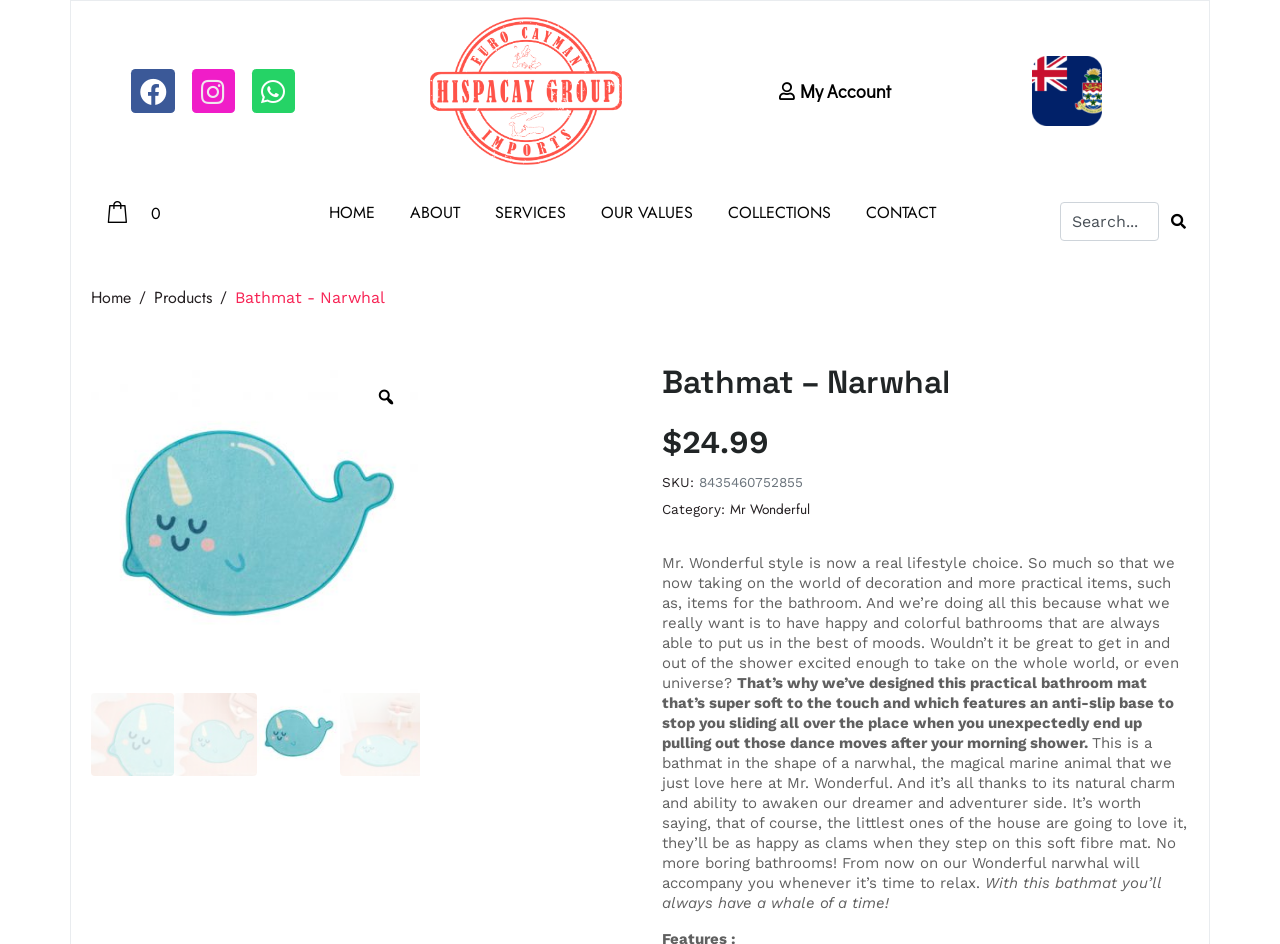Explain the webpage in detail.

This webpage is about a bathmat product from the brand Narwhal, which is part of the Hispacay Group. At the top left corner, there is an Instagram link and a Hispacay Group logo with a link. Next to it, there is a "My Account" button. Below these elements, there is a navigation menu with links to "HOME", "ABOUT", "SERVICES", "OUR VALUES", "COLLECTIONS", and "CONTACT".

On the right side of the navigation menu, there is a search bar with a search icon button. Below the navigation menu, there is a header section with a "Home" link, a "Products" link, and a "Bathmat - Narwhal" title. 

The main content of the page is about the bathmat product, featuring an image of the product, which is a narwhal-shaped bathmat. There is a heading "Bathmat – Narwhal" and a price tag of "$24.99". Below the price tag, there are details about the product, including its SKU, category, and a description of the product. The description explains that the bathmat is designed to be soft and anti-slip, and it's meant to bring happiness and color to the bathroom.

There are also several images of the product on the page, showcasing it from different angles. At the bottom of the page, there is a login section with two textboxes, a checkbox for "Remember Me", a "Log In" button, and links to "Lost your password?" and "Register".